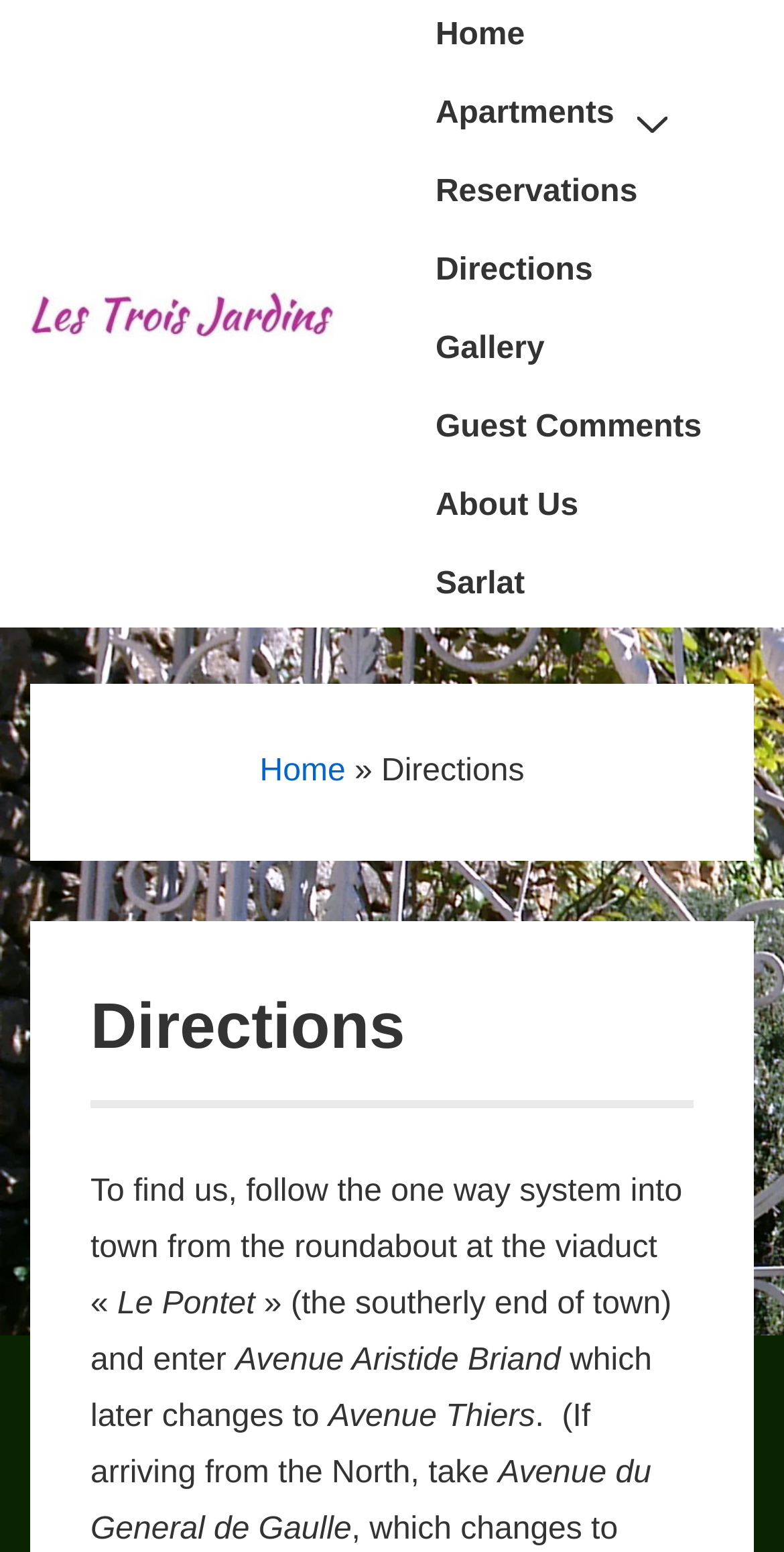Could you specify the bounding box coordinates for the clickable section to complete the following instruction: "Click Les Trois Jardins link"?

[0.038, 0.186, 0.427, 0.218]